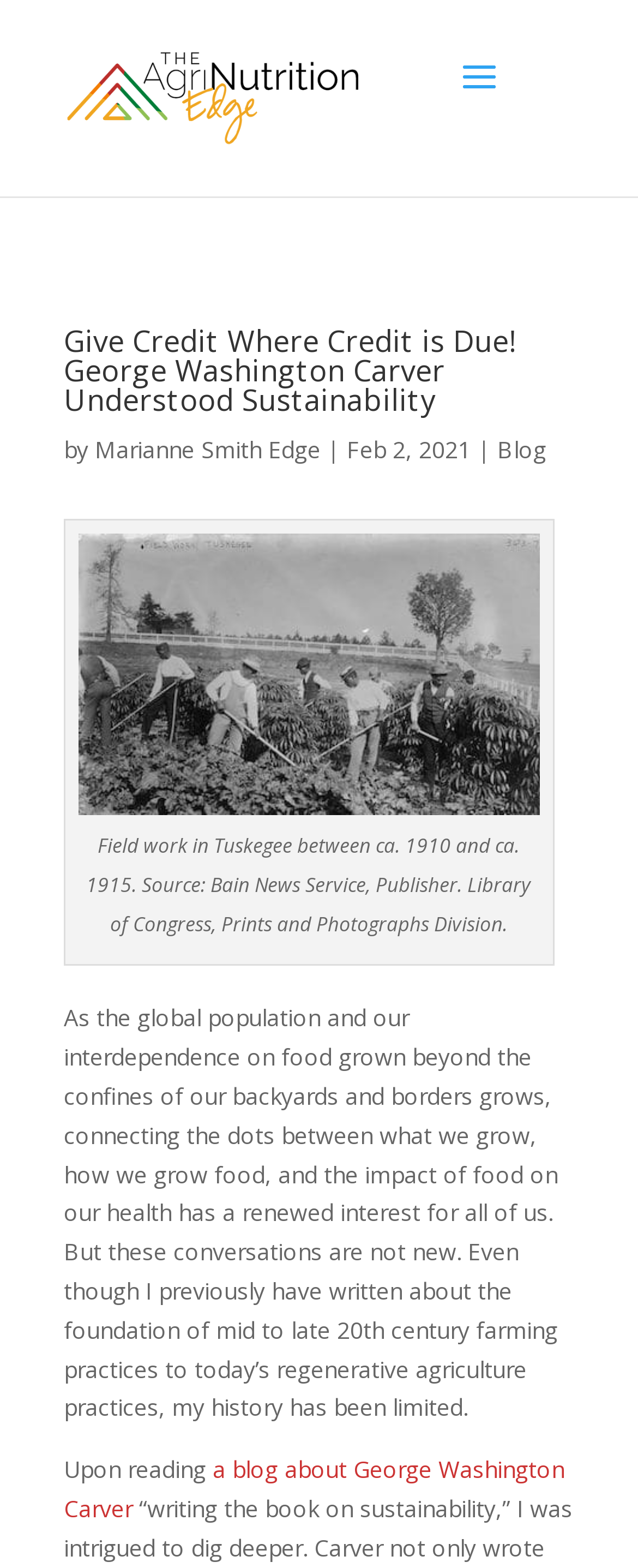Look at the image and write a detailed answer to the question: 
Who wrote the article?

I found the author's name by looking at the text 'by' followed by the link 'Marianne Smith Edge' which indicates the author of the article.